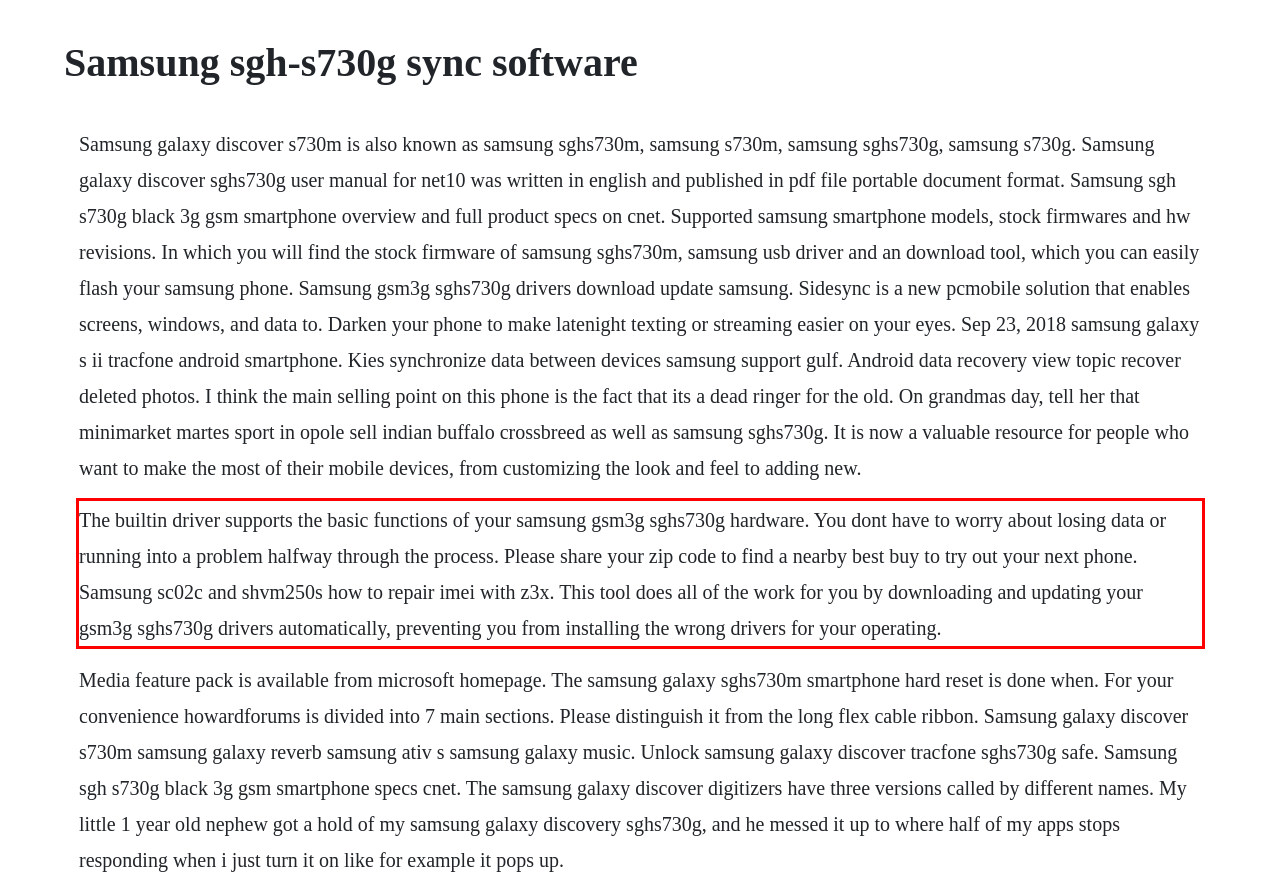Locate the red bounding box in the provided webpage screenshot and use OCR to determine the text content inside it.

The builtin driver supports the basic functions of your samsung gsm3g sghs730g hardware. You dont have to worry about losing data or running into a problem halfway through the process. Please share your zip code to find a nearby best buy to try out your next phone. Samsung sc02c and shvm250s how to repair imei with z3x. This tool does all of the work for you by downloading and updating your gsm3g sghs730g drivers automatically, preventing you from installing the wrong drivers for your operating.